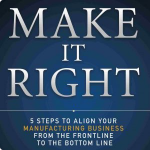Respond to the question with just a single word or phrase: 
What is the color of the background gradient?

Deep blue